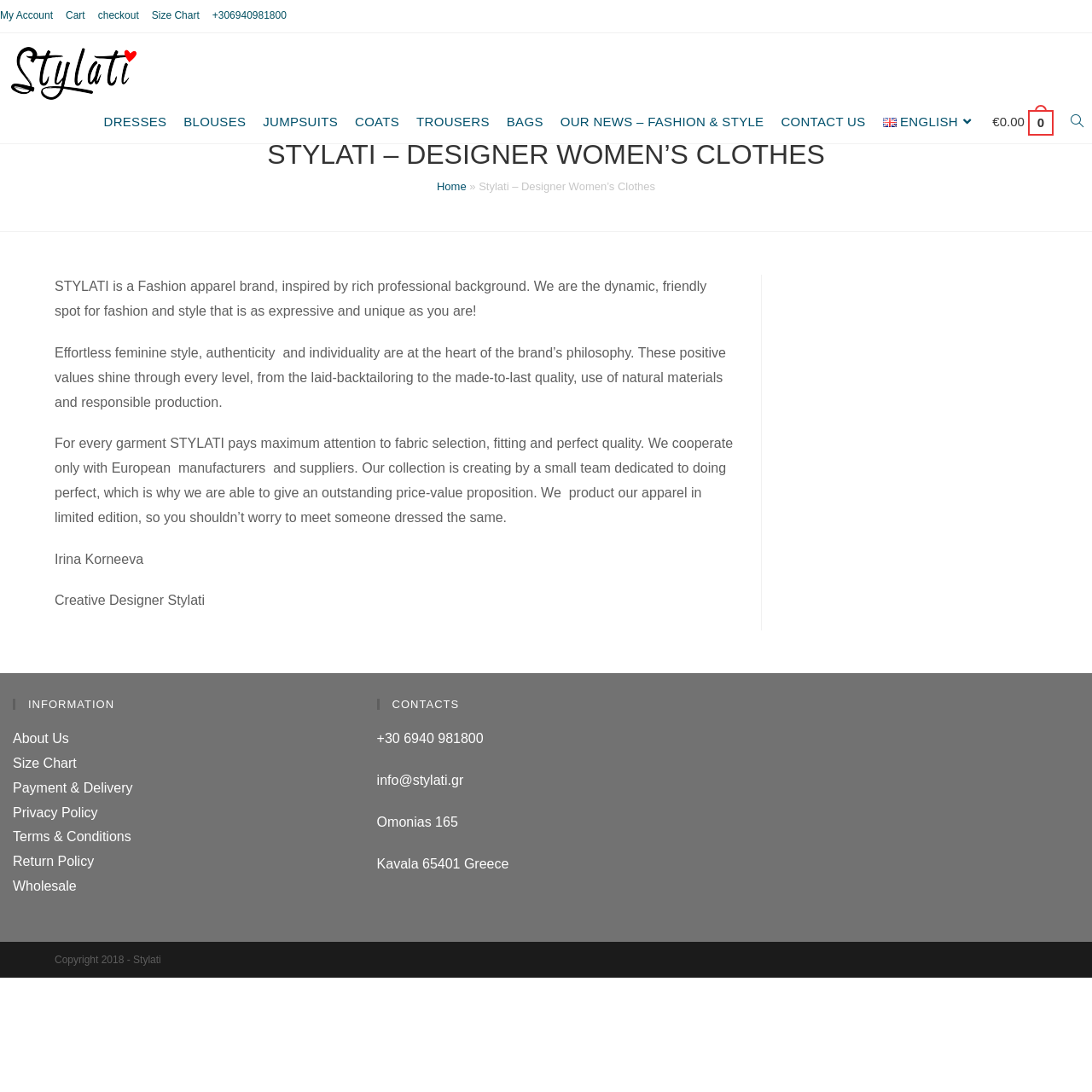Based on what you see in the screenshot, provide a thorough answer to this question: What is the address of Stylati?

The address of Stylati can be found in the StaticText 'Omonias 165' and 'Kavala 65401 Greece' under the 'CONTACTS' heading.